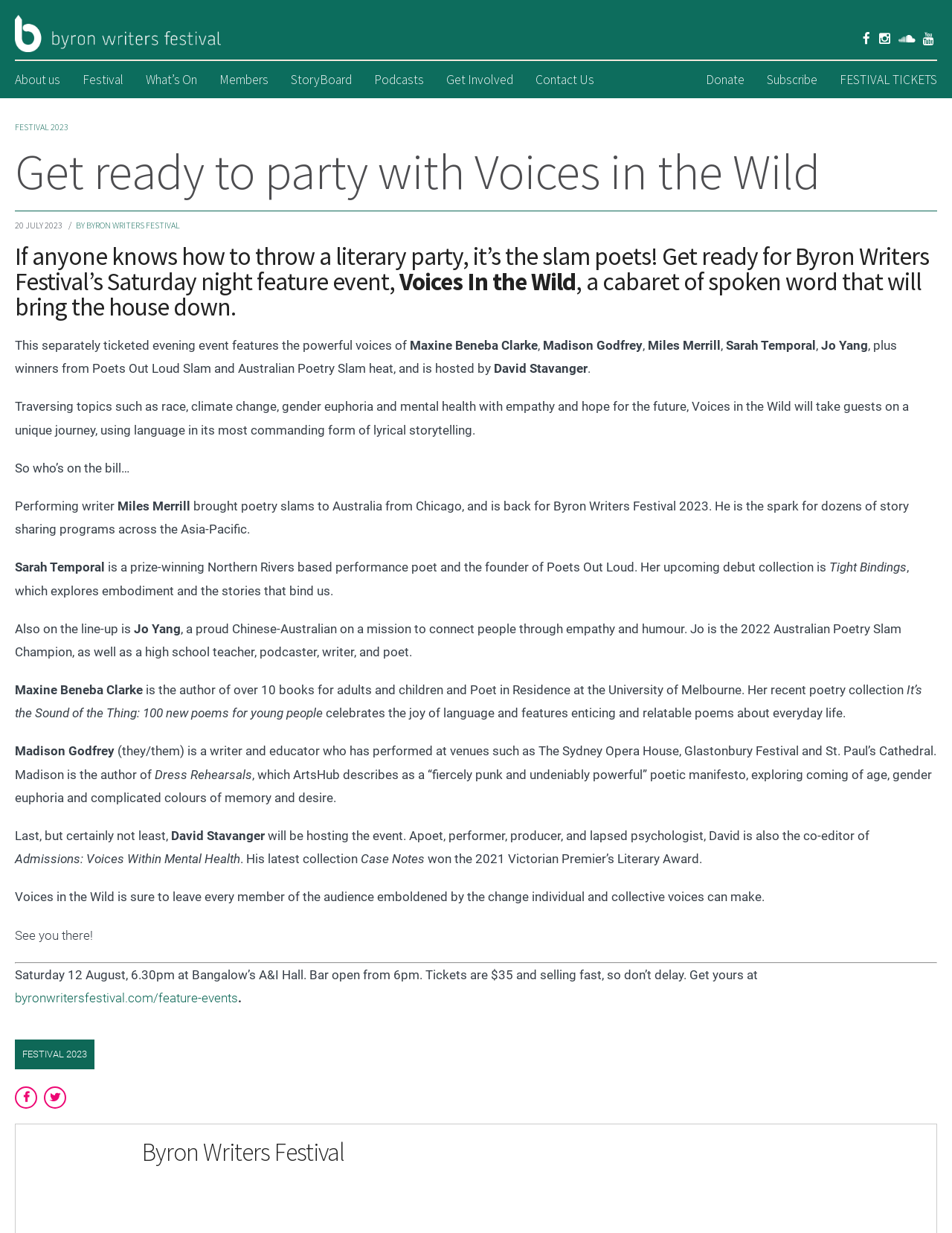Please determine the bounding box coordinates of the element to click on in order to accomplish the following task: "View map location". Ensure the coordinates are four float numbers ranging from 0 to 1, i.e., [left, top, right, bottom].

None